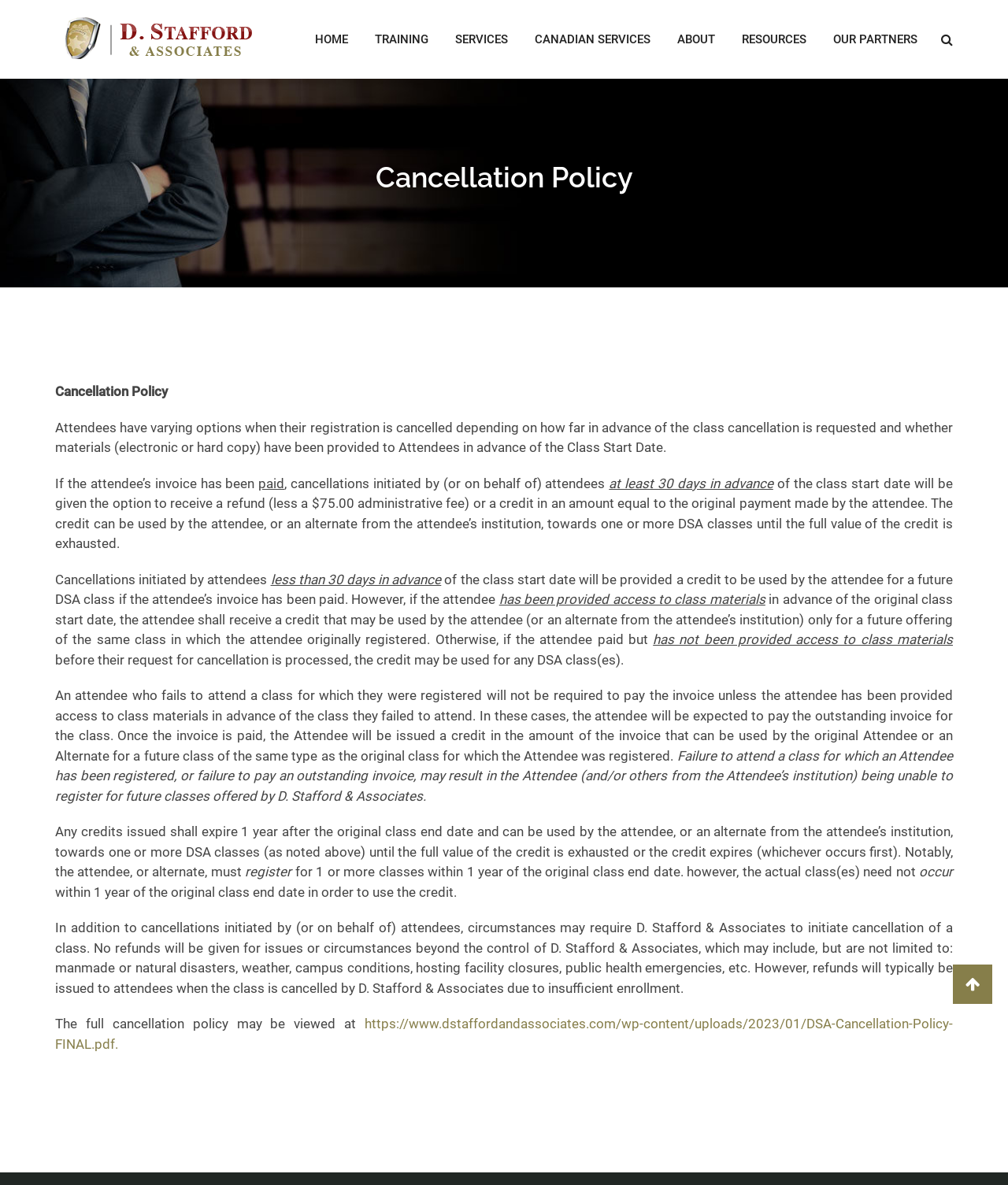Give a short answer to this question using one word or a phrase:
What is the expiration period for credits issued?

1 year